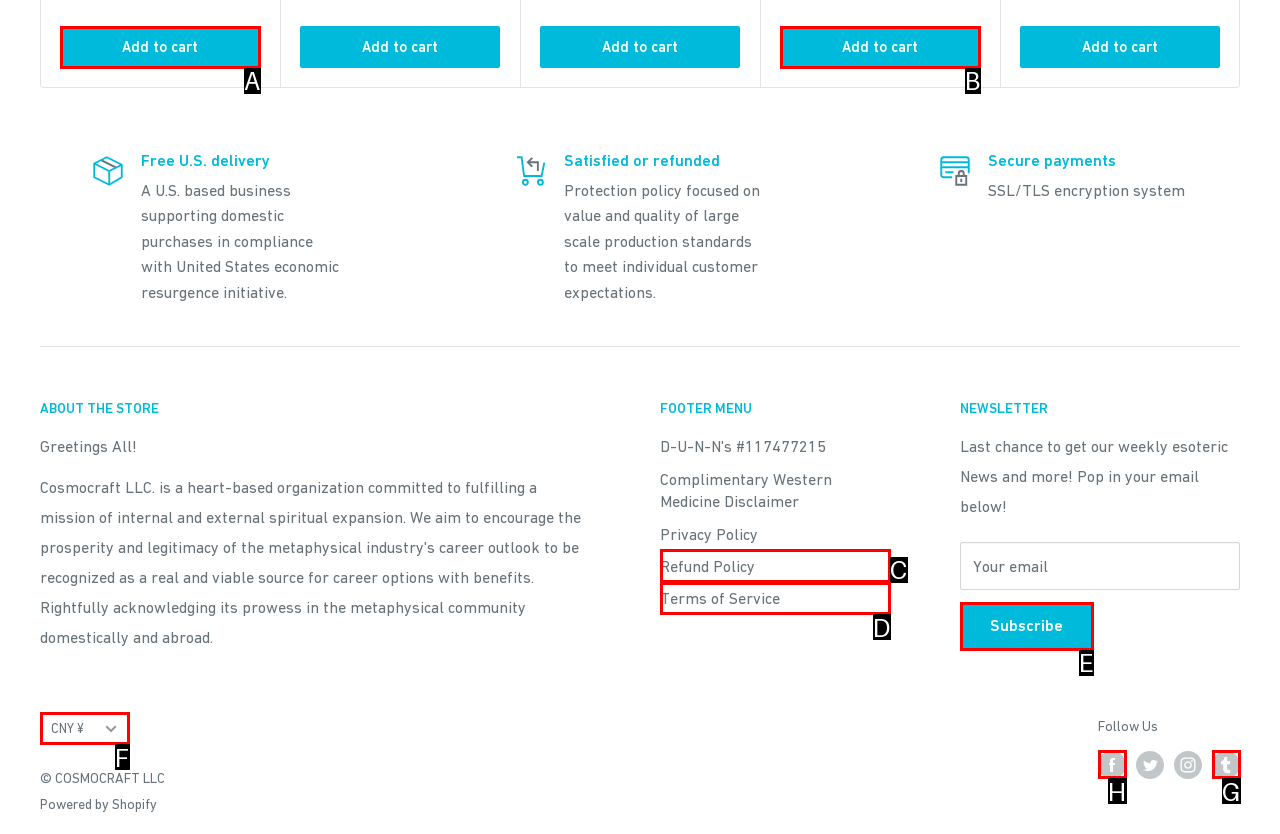Identify the letter of the UI element I need to click to carry out the following instruction: Follow us on Facebook

H